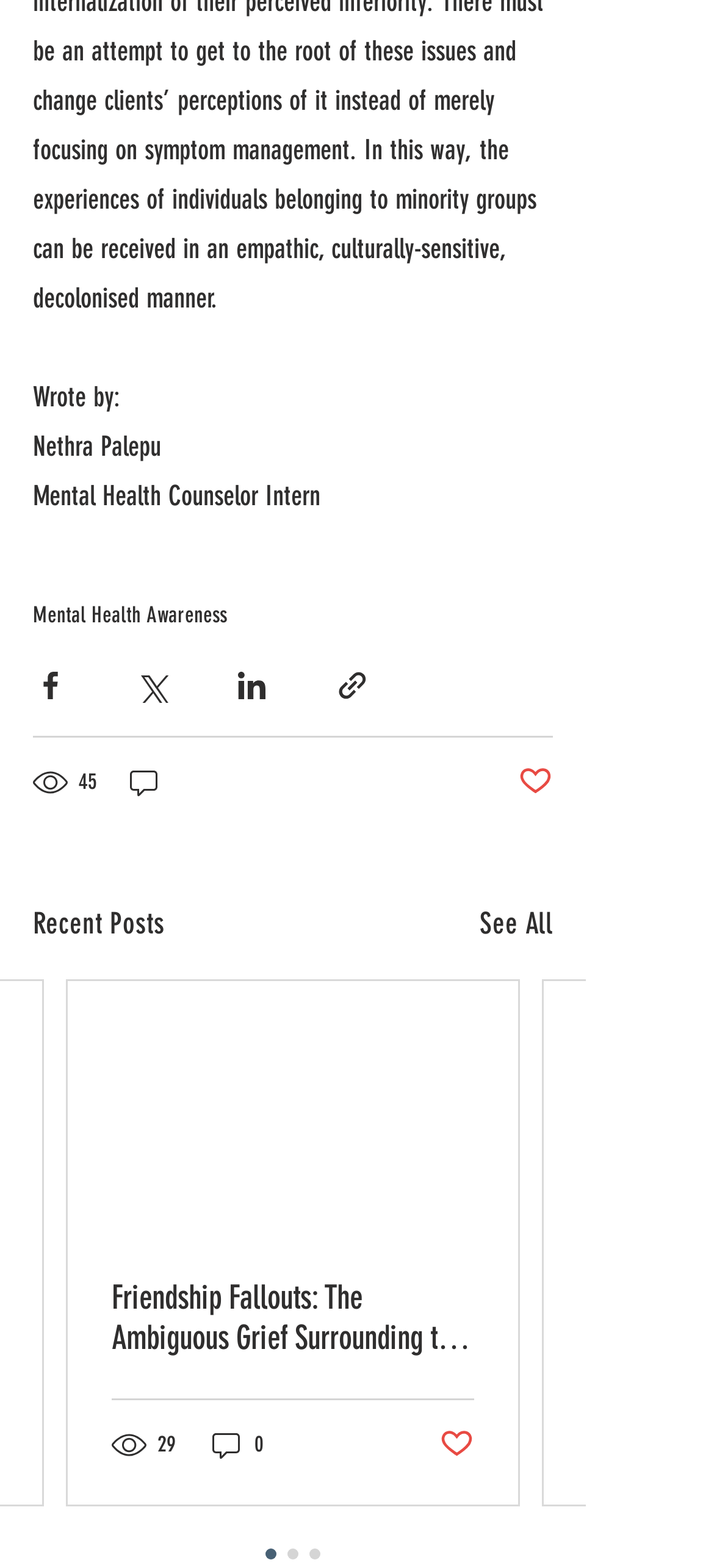Given the element description, predict the bounding box coordinates in the format (top-left x, top-left y, bottom-right x, bottom-right y), using floating point numbers between 0 and 1: 265

[0.823, 0.91, 0.931, 0.932]